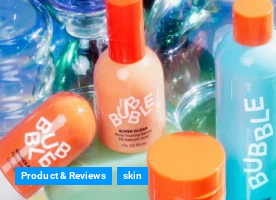Explain in detail what you see in the image.

This vibrant image showcases a selection of skincare products from the brand "Bubble," prominently featuring colorful bottles and containers. The lively arrangement includes a variety of formulations, indicative of a contemporary approach to skincare. The bright orange caps and labels contrast beautifully with the soft hues of the products, suggesting a playful yet effective range. Surrounding the bottles are sparkling, translucent bubbles that enhance the fresh and youthful aesthetic of the composition. The image is accompanied by links to relevant categories, including "Product & Reviews" and "skin," inviting viewers to explore more about these innovative skincare solutions. This setup embodies a fun and rejuvenating skincare experience, perfect for modern consumers seeking effective beauty products.